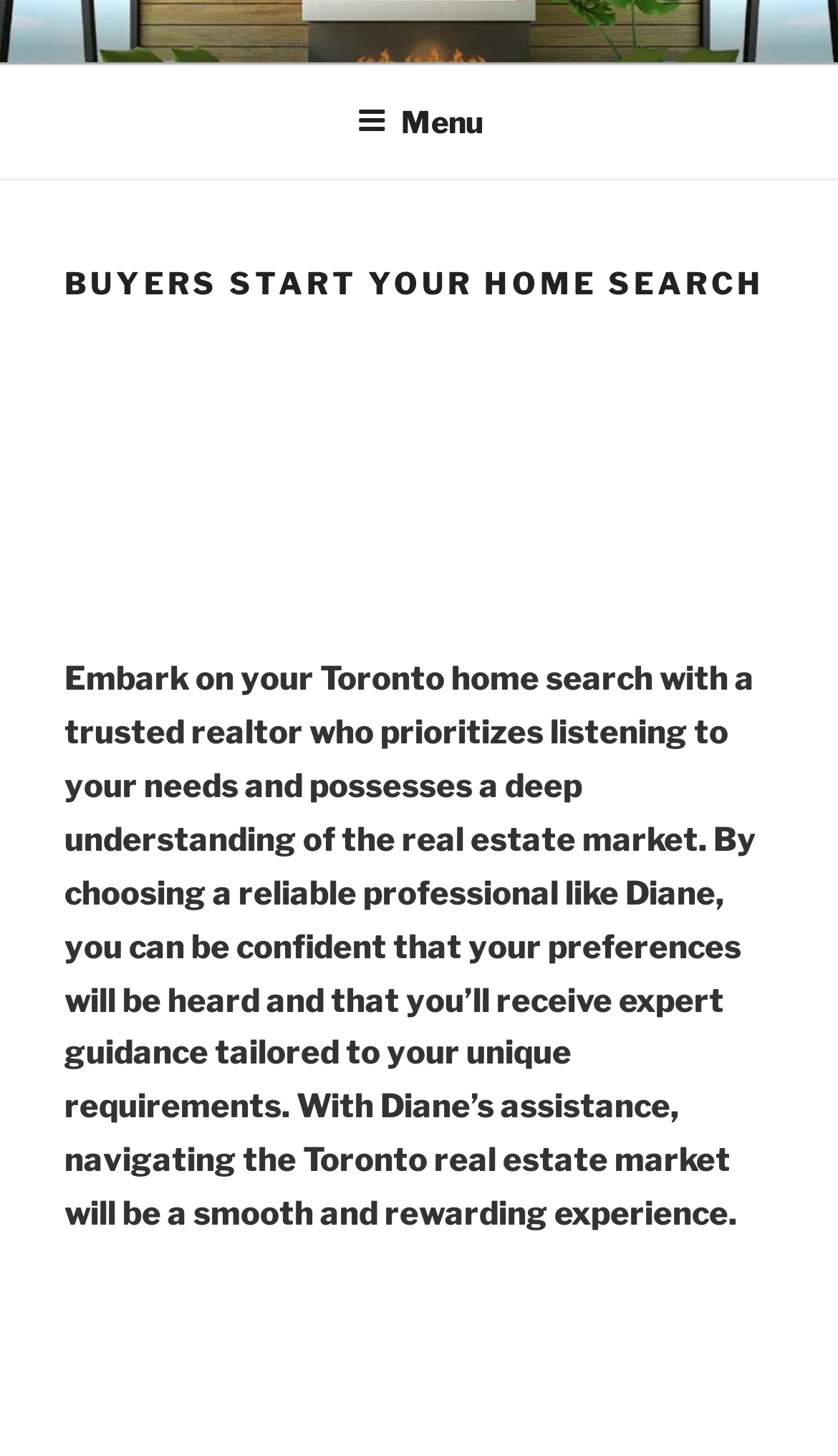What is the geographic area of the real estate market?
Could you please answer the question thoroughly and with as much detail as possible?

I determined the answer by looking at the context of the webpage, which mentions 'Toronto home search' and 'Toronto real estate market'. This suggests that the geographic area of the real estate market being referred to is Toronto and the surrounding Greater Toronto Area (GTA).